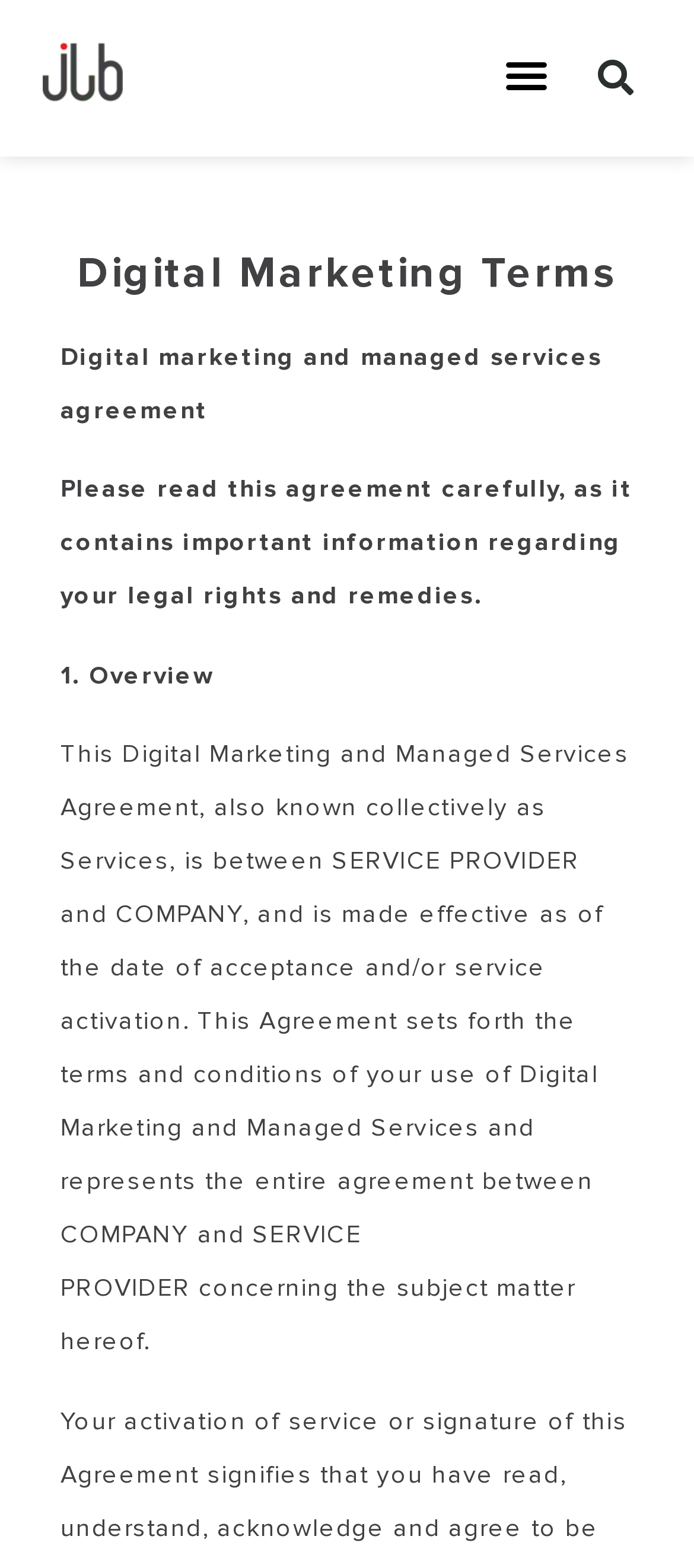Use a single word or phrase to respond to the question:
What is the purpose of this agreement?

Legal rights and remedies